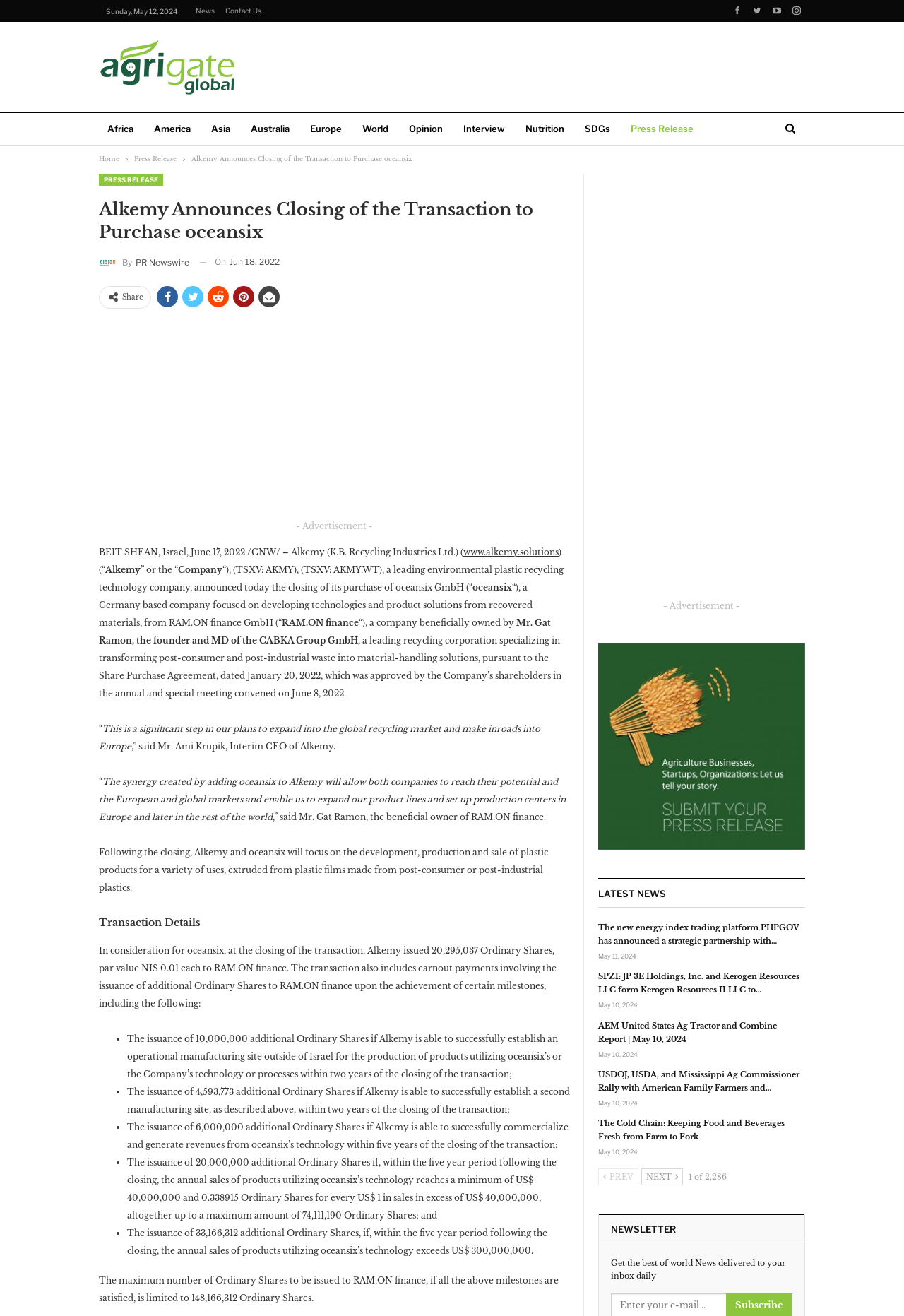What is the name of the founder and MD of the CABKA Group GmbH?
Give a comprehensive and detailed explanation for the question.

I found the name of the founder and MD of the CABKA Group GmbH by reading the text content of the webpage, specifically the sentence '...a company beneficially owned by Mr. Gat Ramon, the founder and MD of the CABKA Group GmbH...' which mentions the name of the founder and MD.